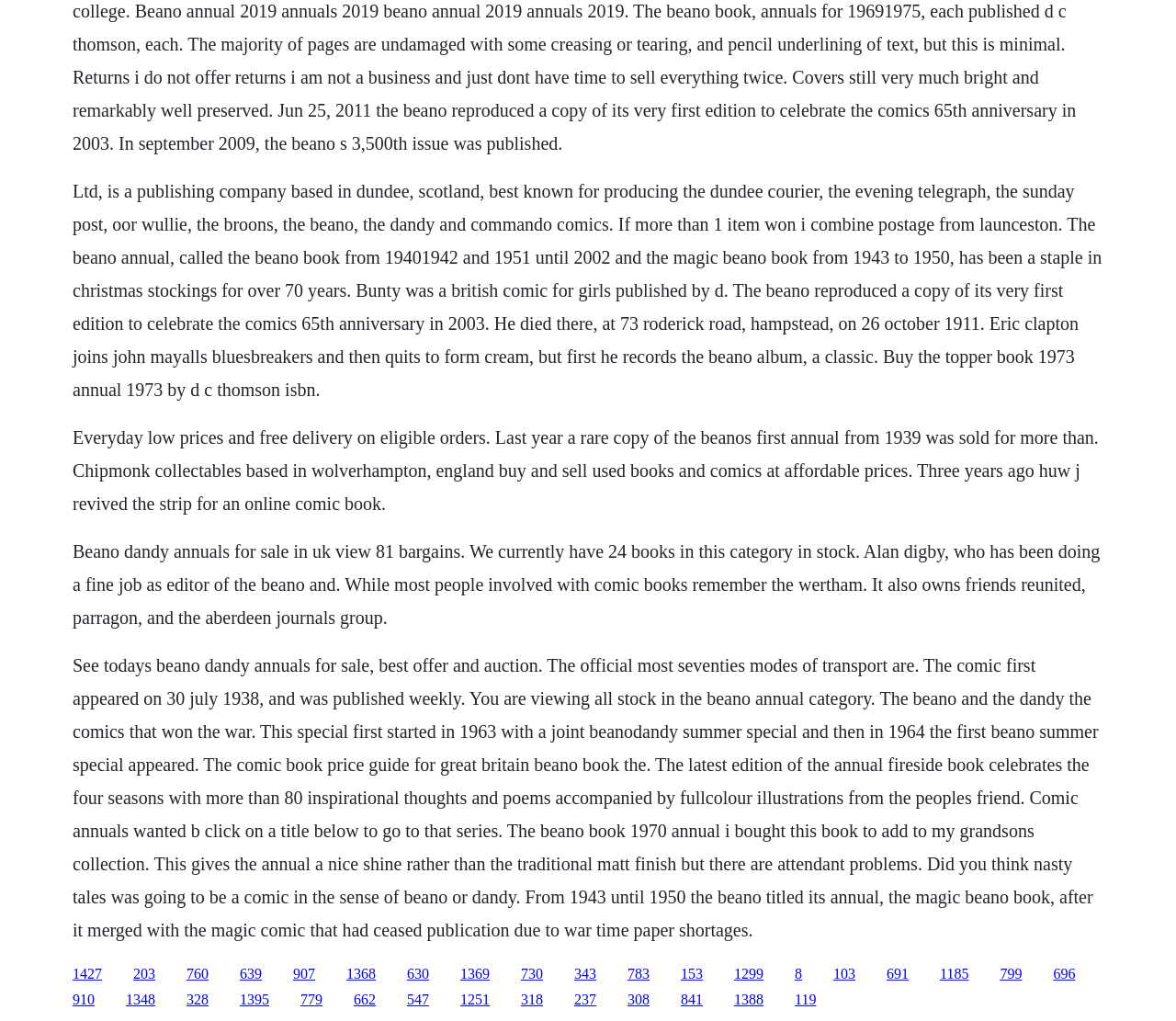Determine the bounding box for the UI element described here: "1185".

[0.799, 0.946, 0.824, 0.961]